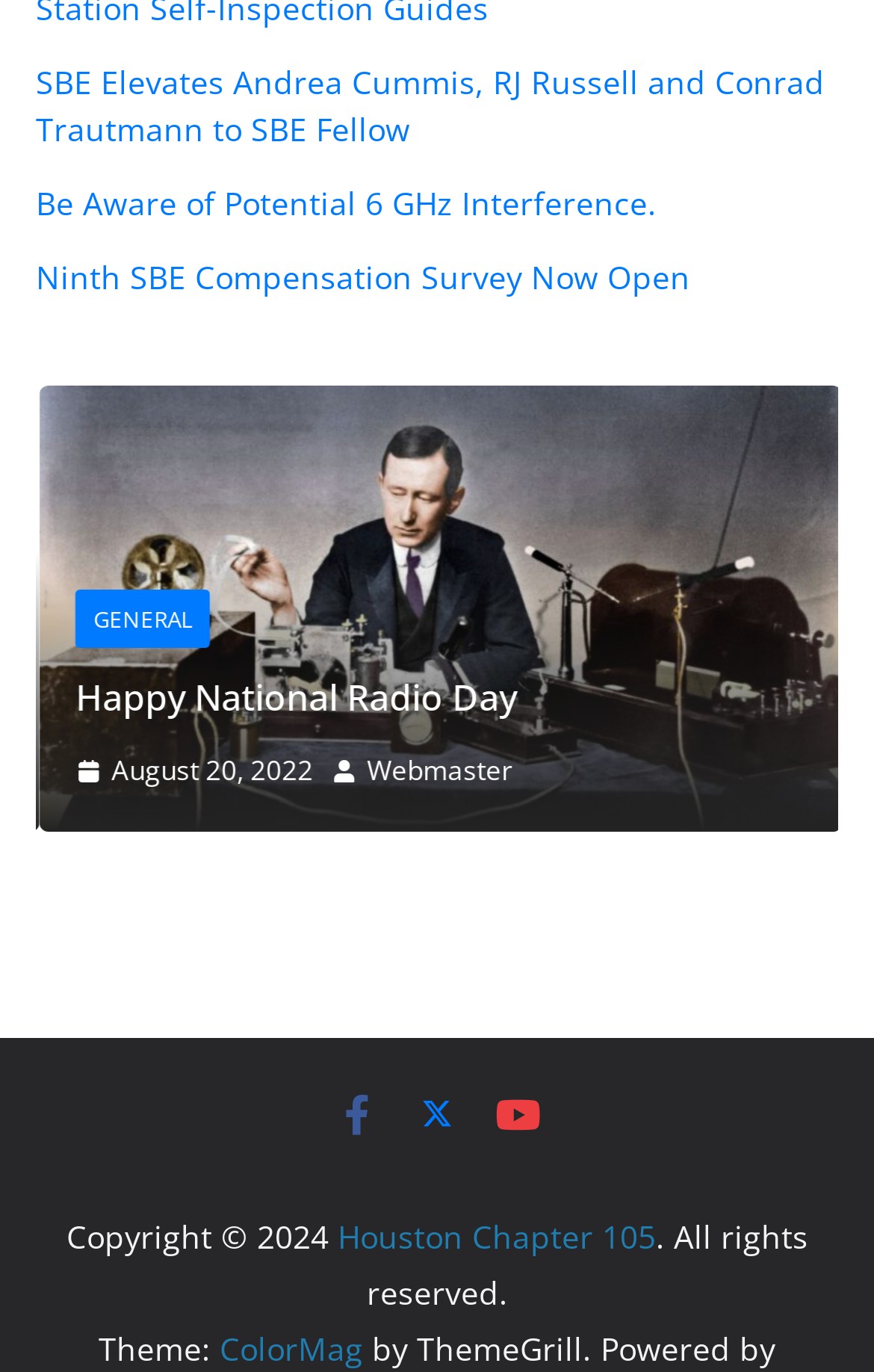Determine the bounding box coordinates for the clickable element required to fulfill the instruction: "Click on the link to learn about SBE Elevates". Provide the coordinates as four float numbers between 0 and 1, i.e., [left, top, right, bottom].

[0.041, 0.044, 0.944, 0.109]